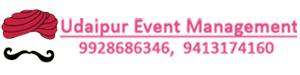Use the details in the image to answer the question thoroughly: 
What is the cultural significance of the turban in the logo?

The traditional Rajasthani turban in the logo symbolizes the rich cultural heritage of Udaipur, which is an important aspect of the company's local identity.